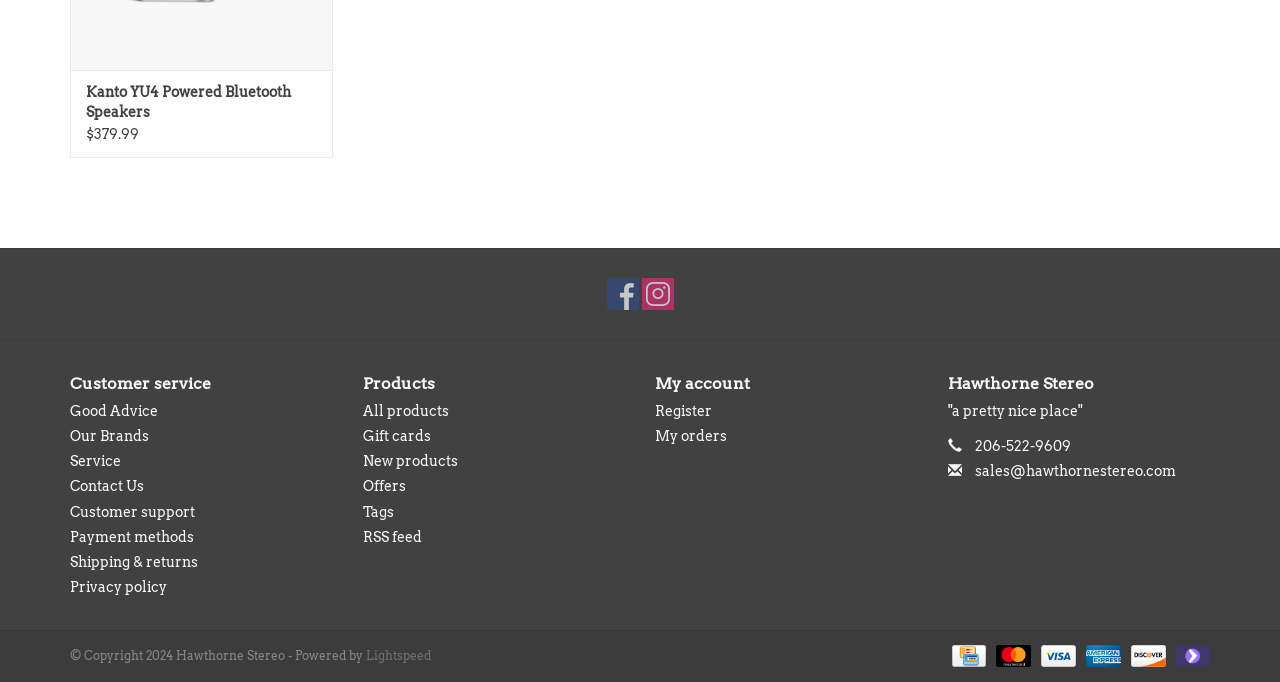Kindly determine the bounding box coordinates for the area that needs to be clicked to execute this instruction: "Email sales@hawthornestereo.com".

[0.761, 0.679, 0.918, 0.703]